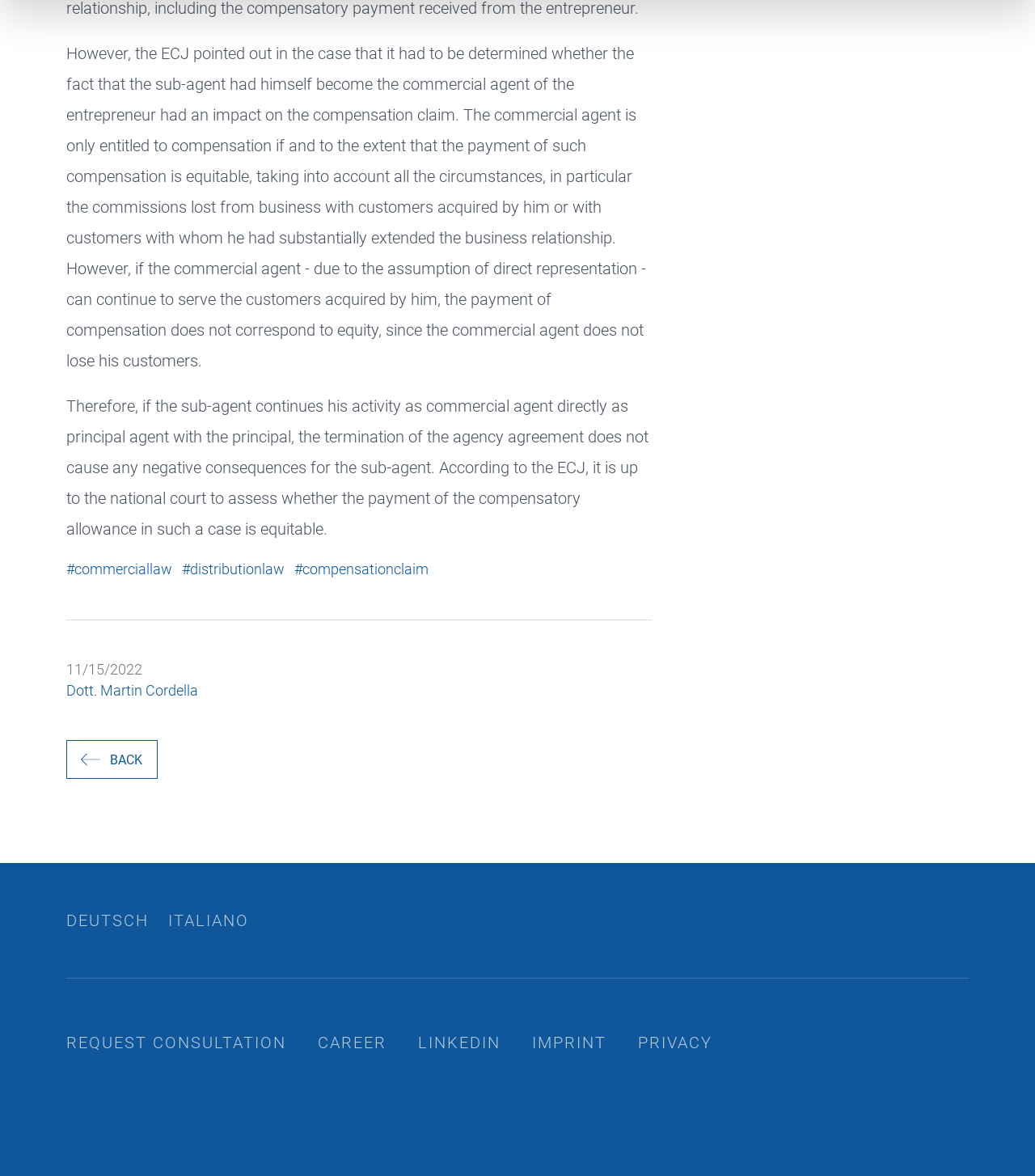Locate the bounding box coordinates for the element described below: "Dott. Martin Cordella". The coordinates must be four float values between 0 and 1, formatted as [left, top, right, bottom].

[0.064, 0.58, 0.191, 0.594]